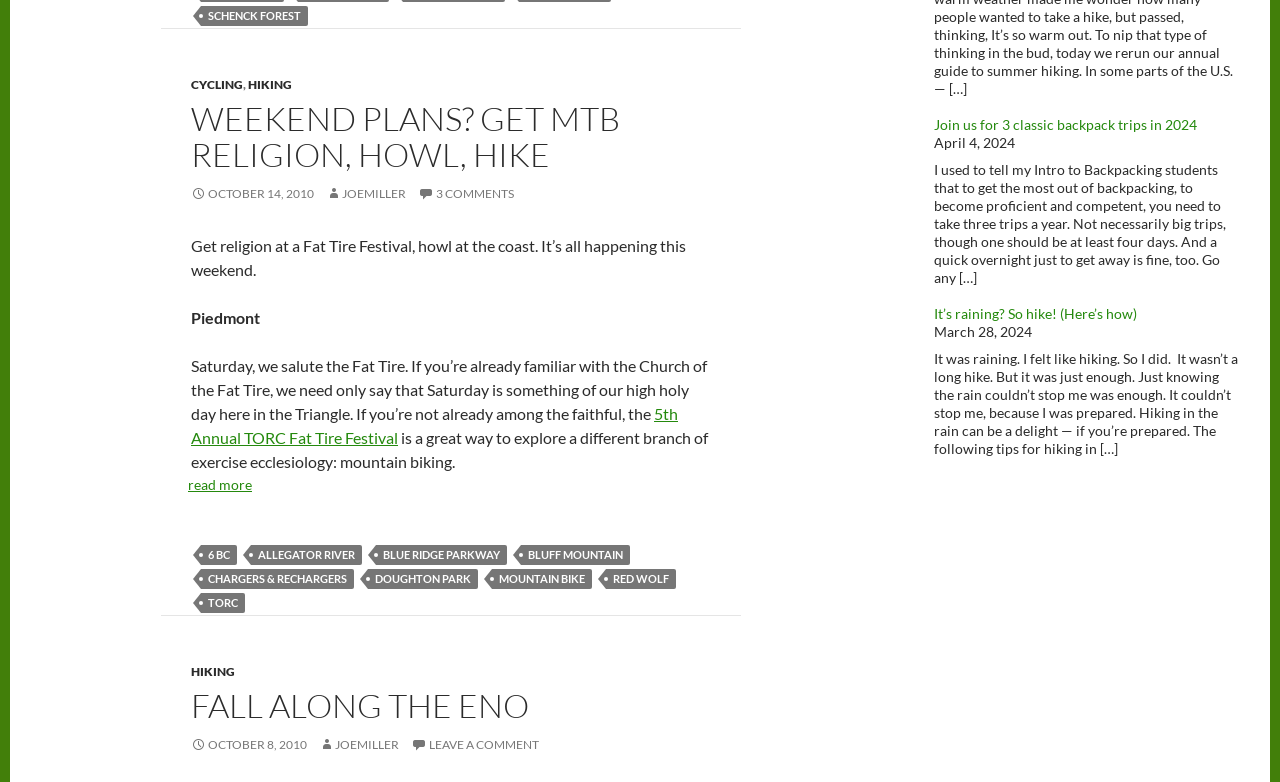What is the topic of the first article?
Using the information from the image, give a concise answer in one word or a short phrase.

Mountain biking